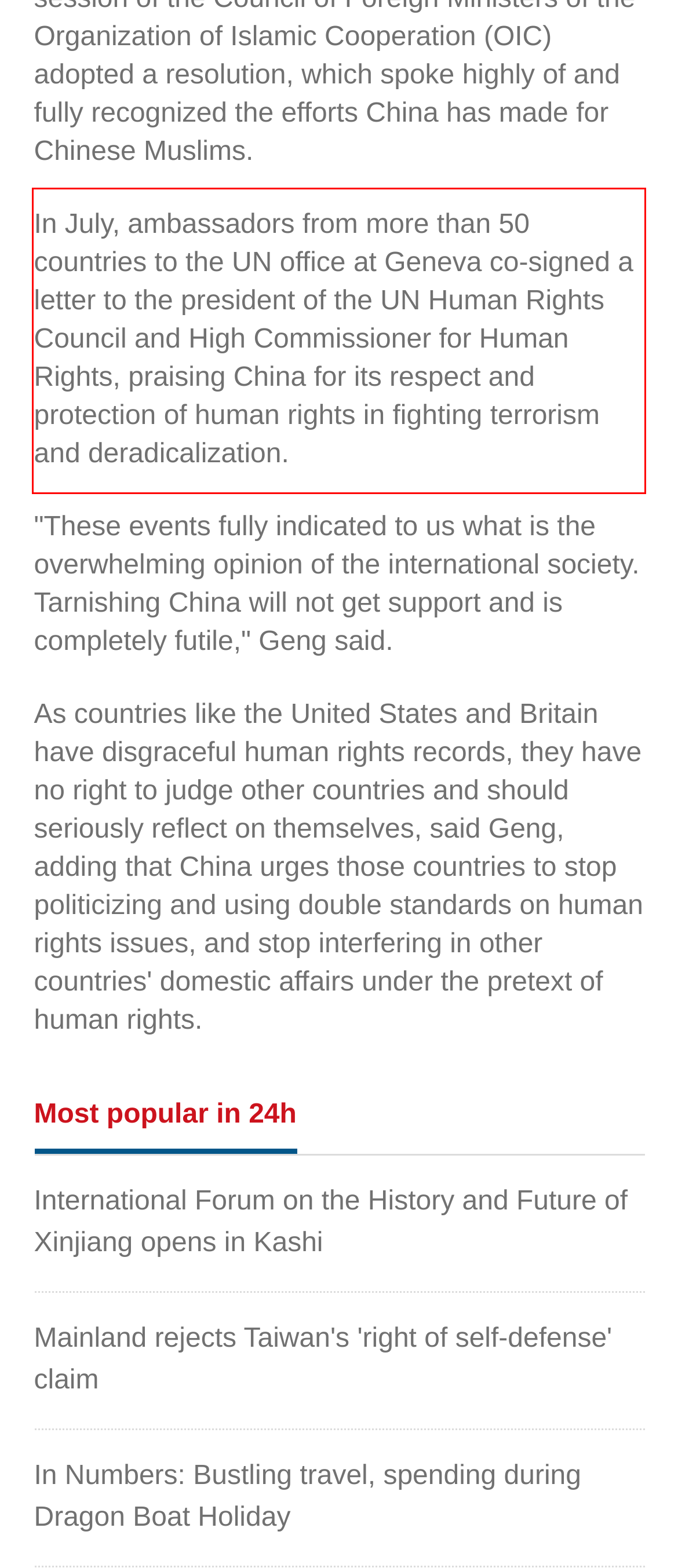Given a screenshot of a webpage, locate the red bounding box and extract the text it encloses.

In July, ambassadors from more than 50 countries to the UN office at Geneva co-signed a letter to the president of the UN Human Rights Council and High Commissioner for Human Rights, praising China for its respect and protection of human rights in fighting terrorism and deradicalization.